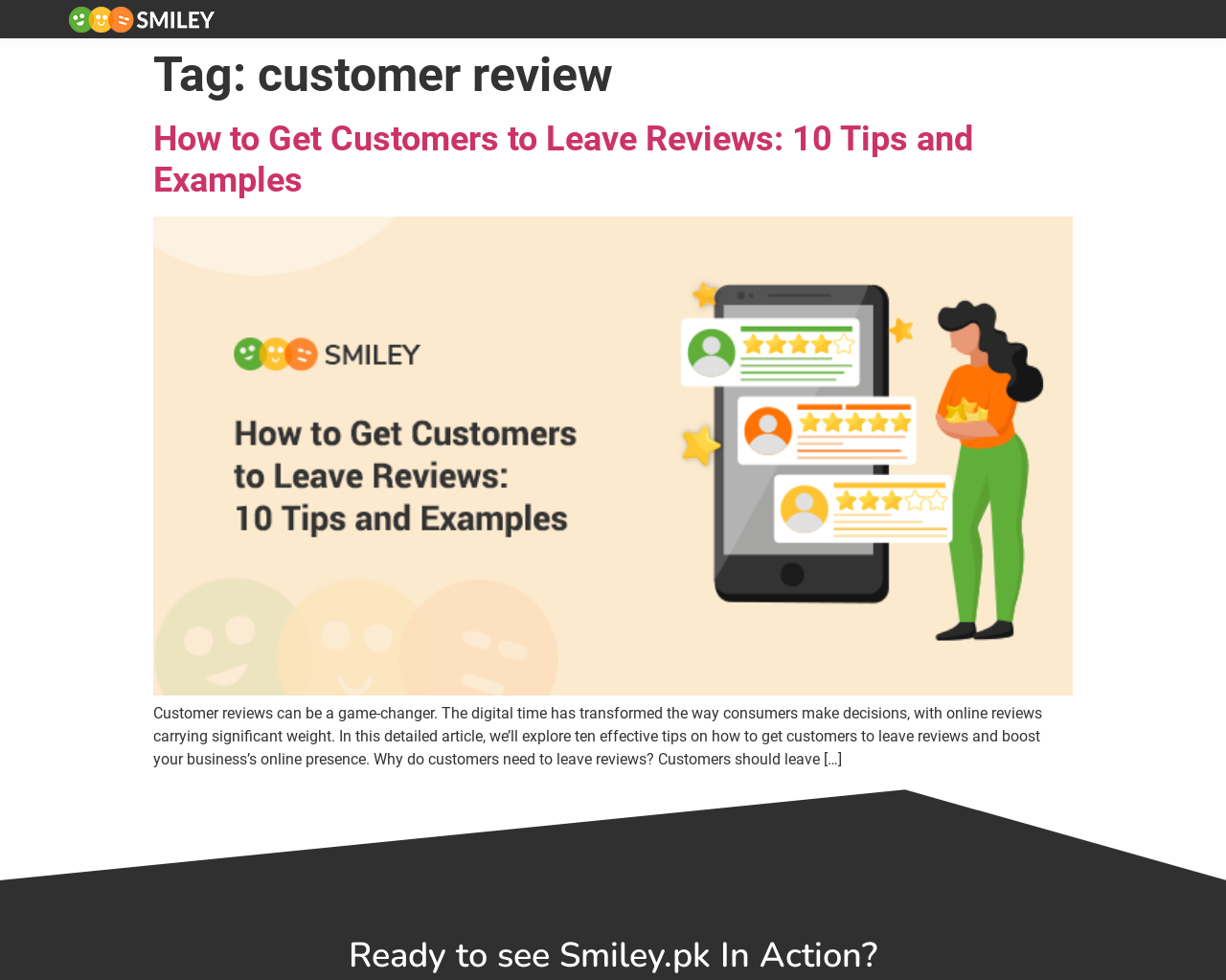What is the purpose of the article?
Look at the screenshot and respond with one word or a short phrase.

To provide tips on getting customer reviews